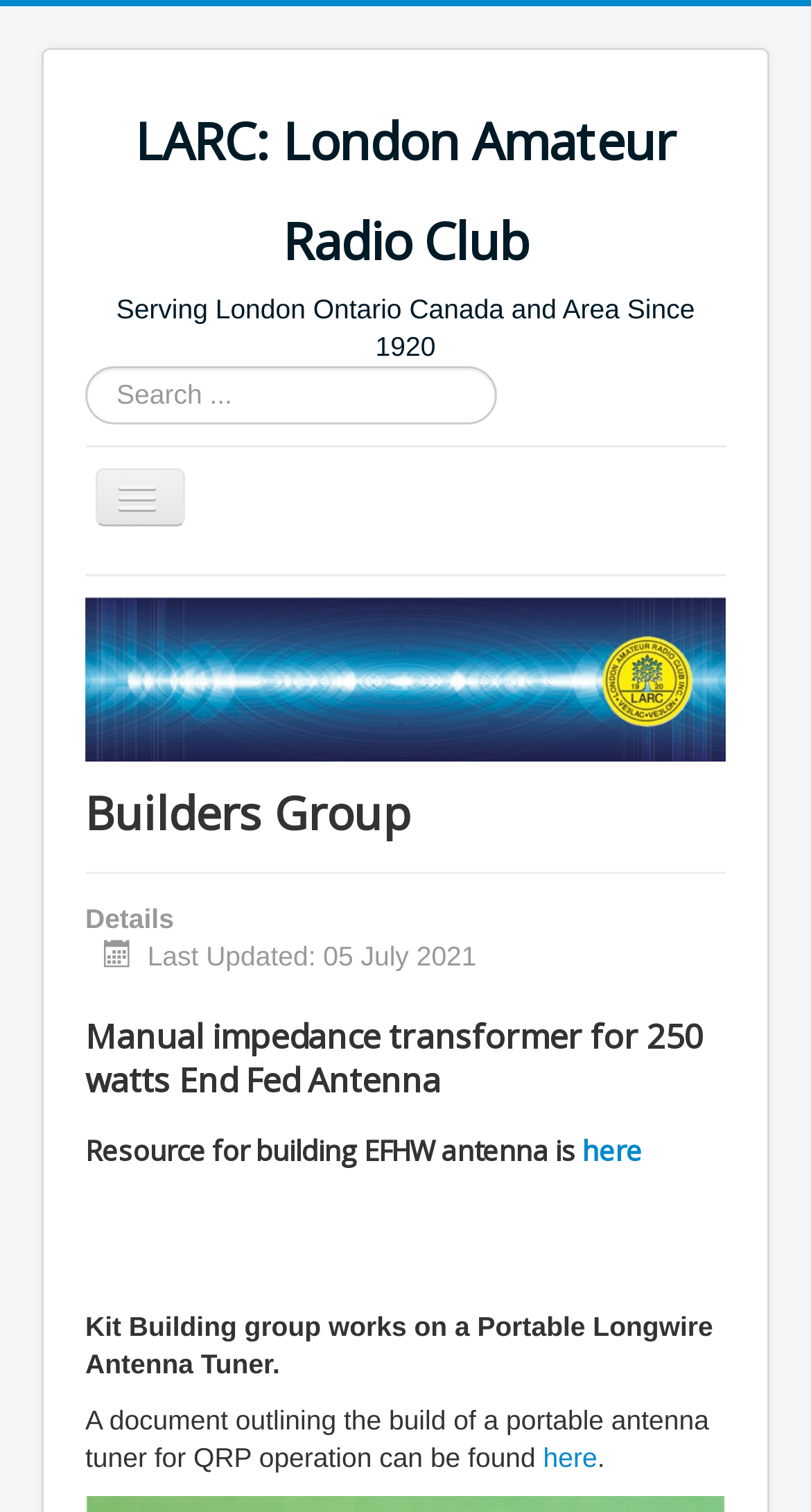Respond with a single word or short phrase to the following question: 
What is the date of the last update?

05 July 2021